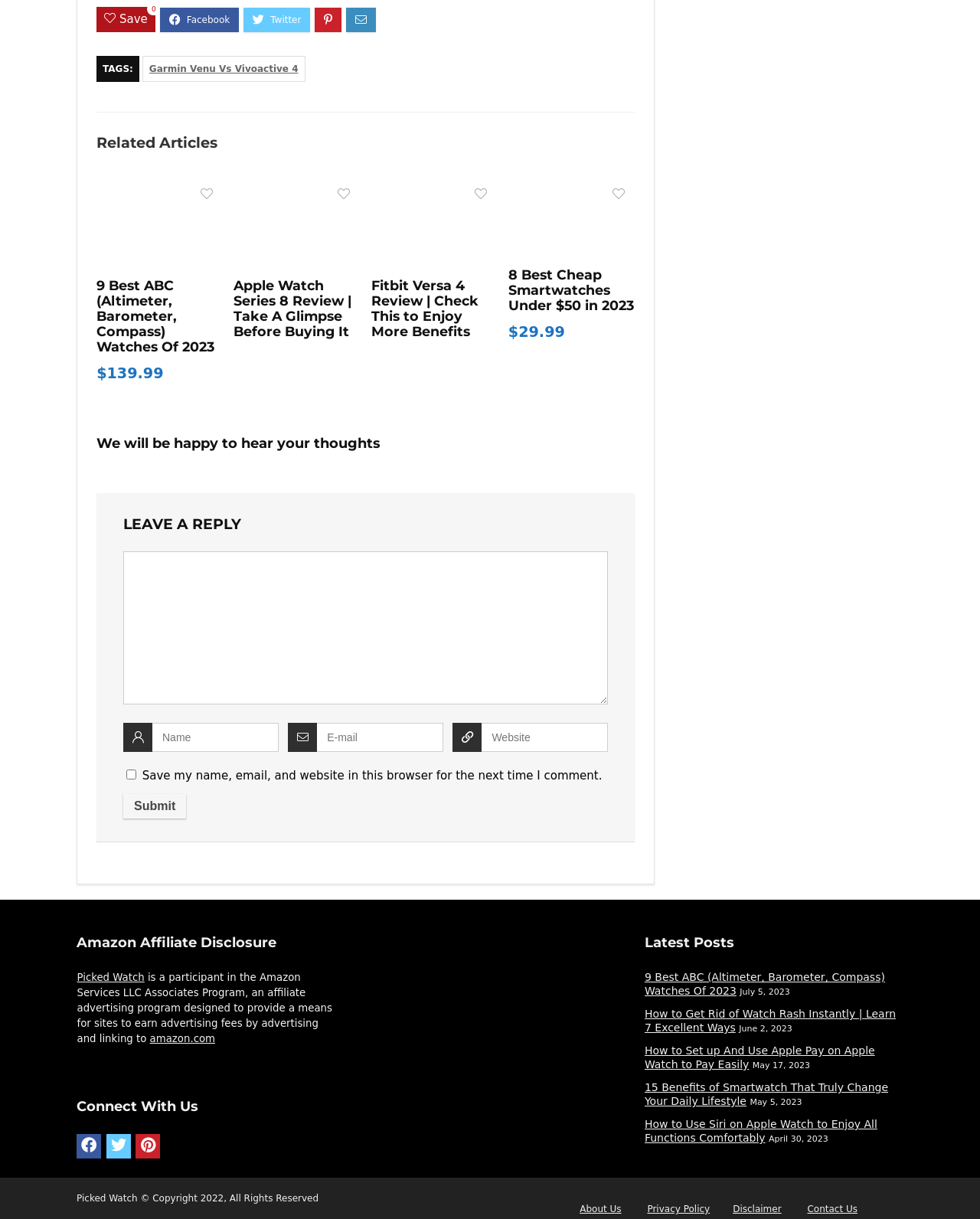Show me the bounding box coordinates of the clickable region to achieve the task as per the instruction: "Click on the 'Save' button".

[0.122, 0.01, 0.151, 0.022]